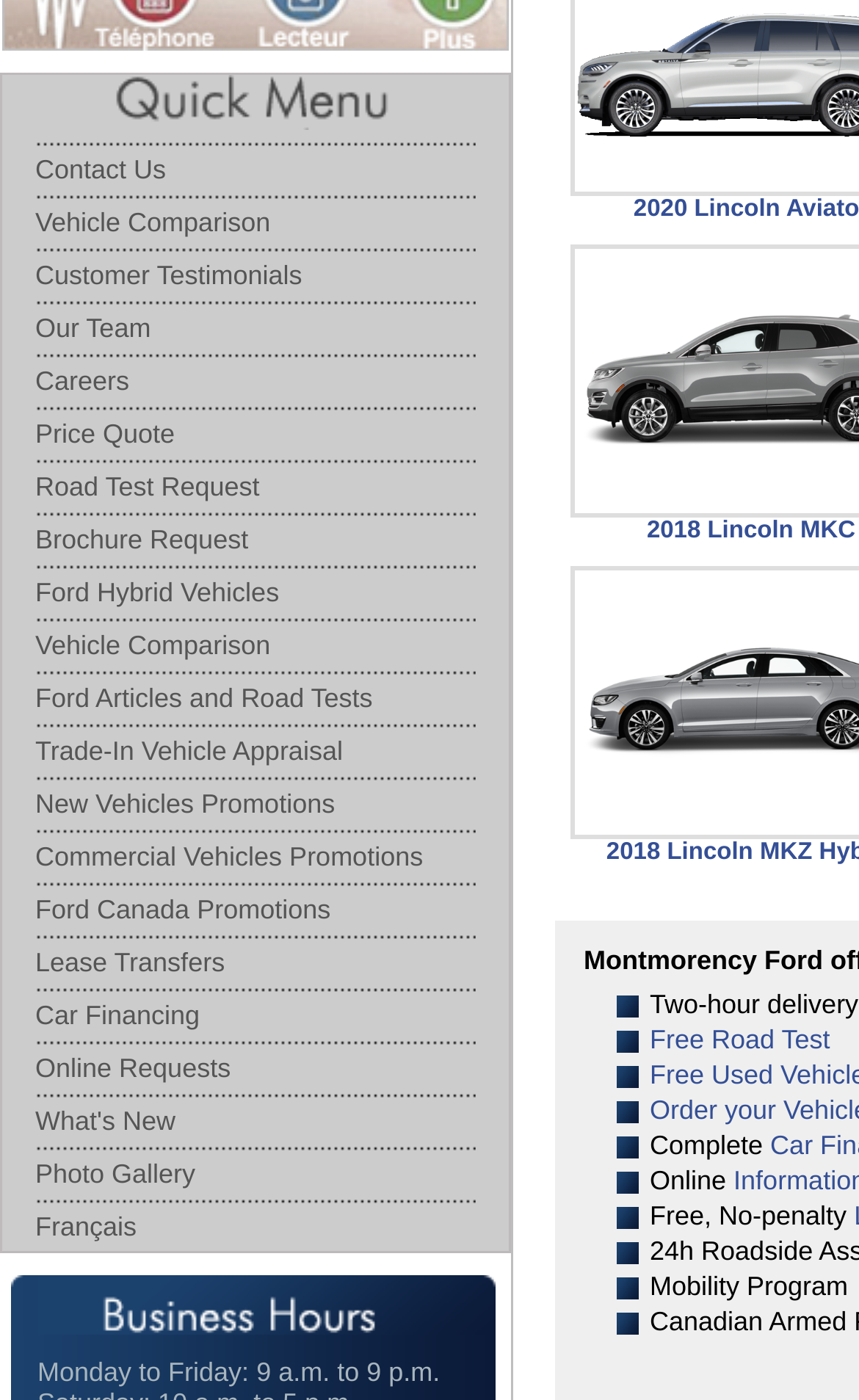Please identify the bounding box coordinates of the clickable element to fulfill the following instruction: "View 'Vehicle Comparison'". The coordinates should be four float numbers between 0 and 1, i.e., [left, top, right, bottom].

[0.041, 0.138, 0.554, 0.176]